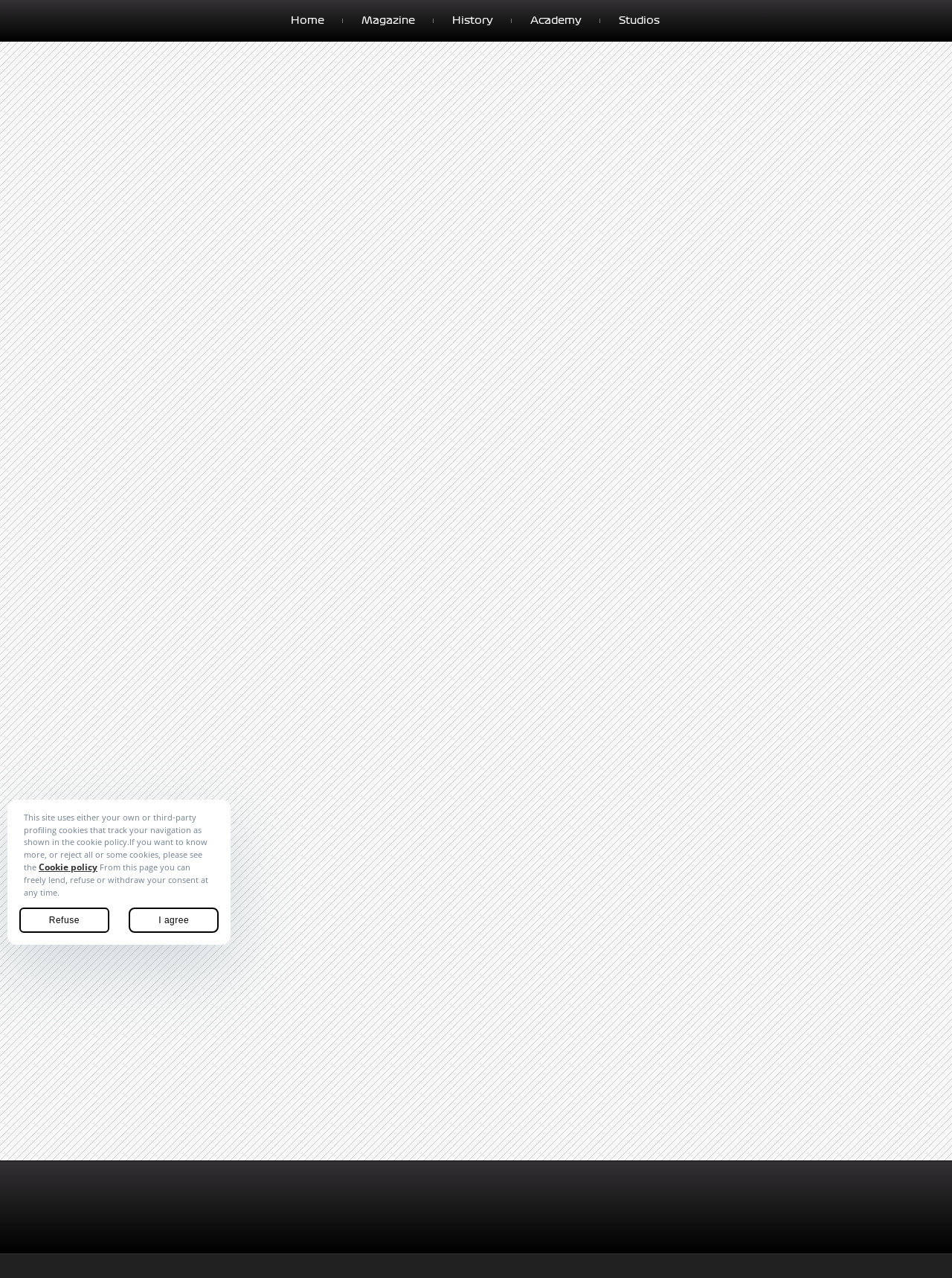Determine the bounding box coordinates (top-left x, top-left y, bottom-right x, bottom-right y) of the UI element described in the following text: Studios

[0.638, 0.01, 0.705, 0.022]